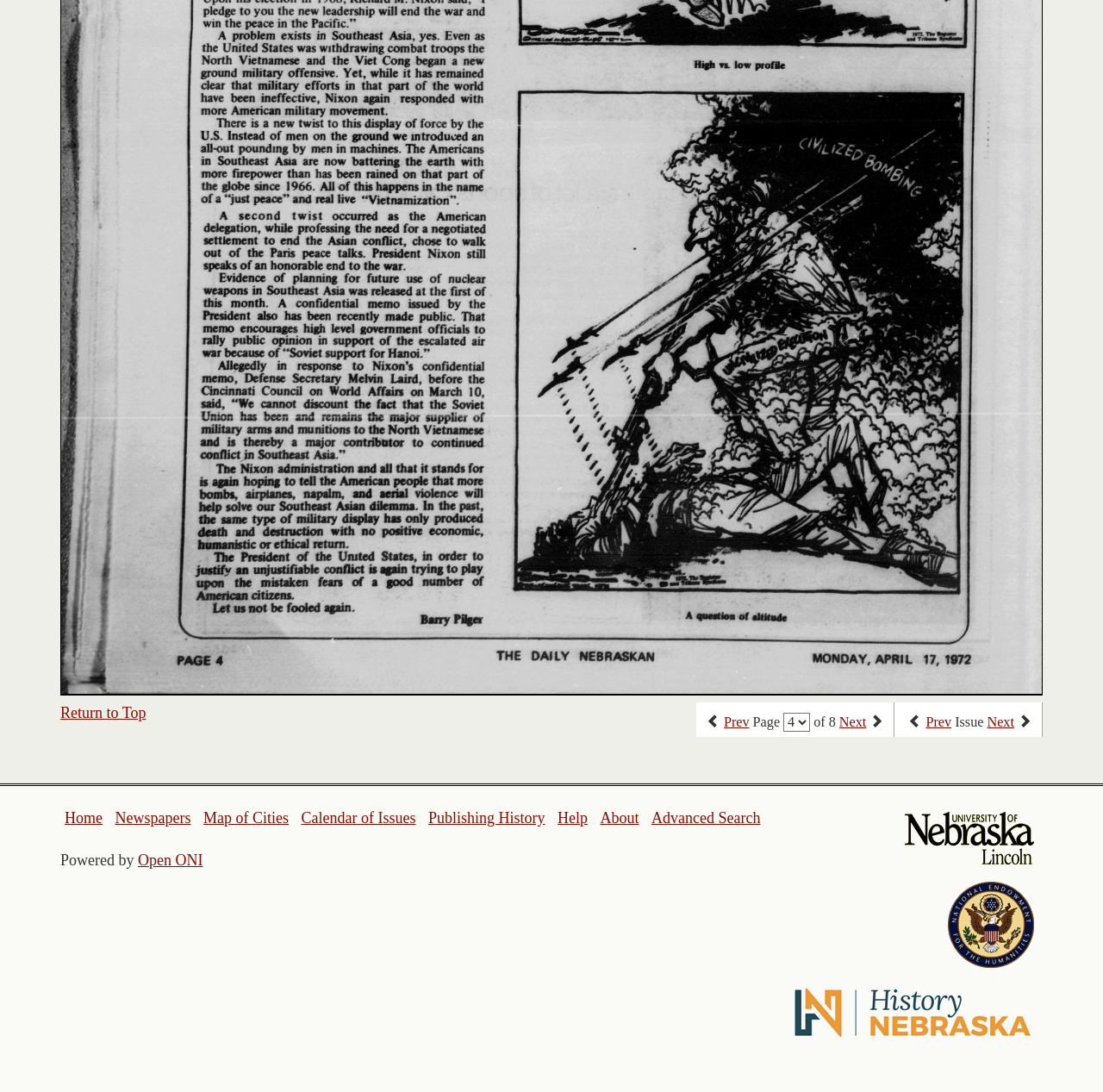Specify the bounding box coordinates of the region I need to click to perform the following instruction: "perform advanced search". The coordinates must be four float numbers in the range of 0 to 1, i.e., [left, top, right, bottom].

[0.591, 0.741, 0.689, 0.757]